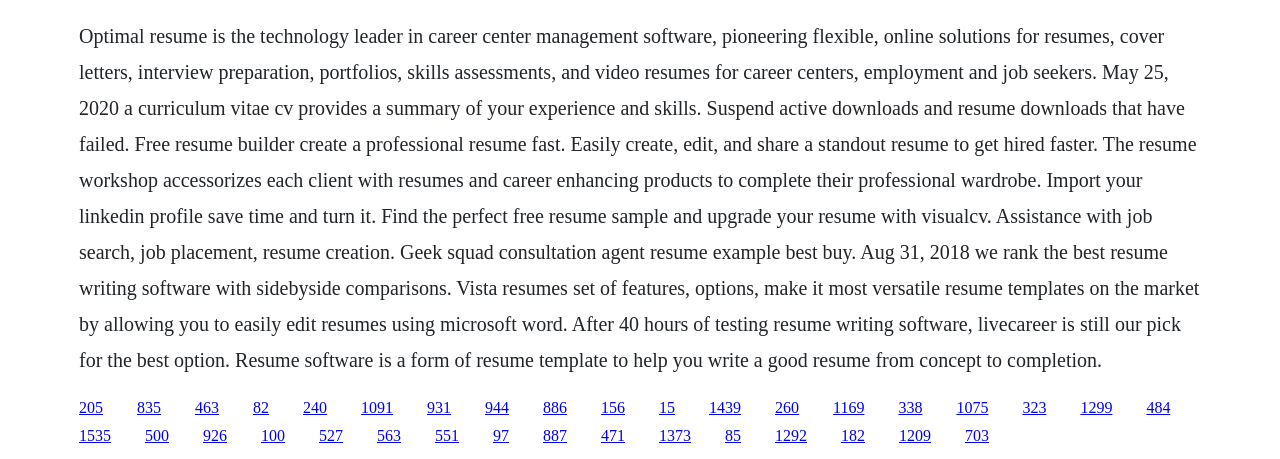Identify the bounding box coordinates of the area you need to click to perform the following instruction: "Visit 'Resume software'".

[0.379, 0.868, 0.398, 0.905]